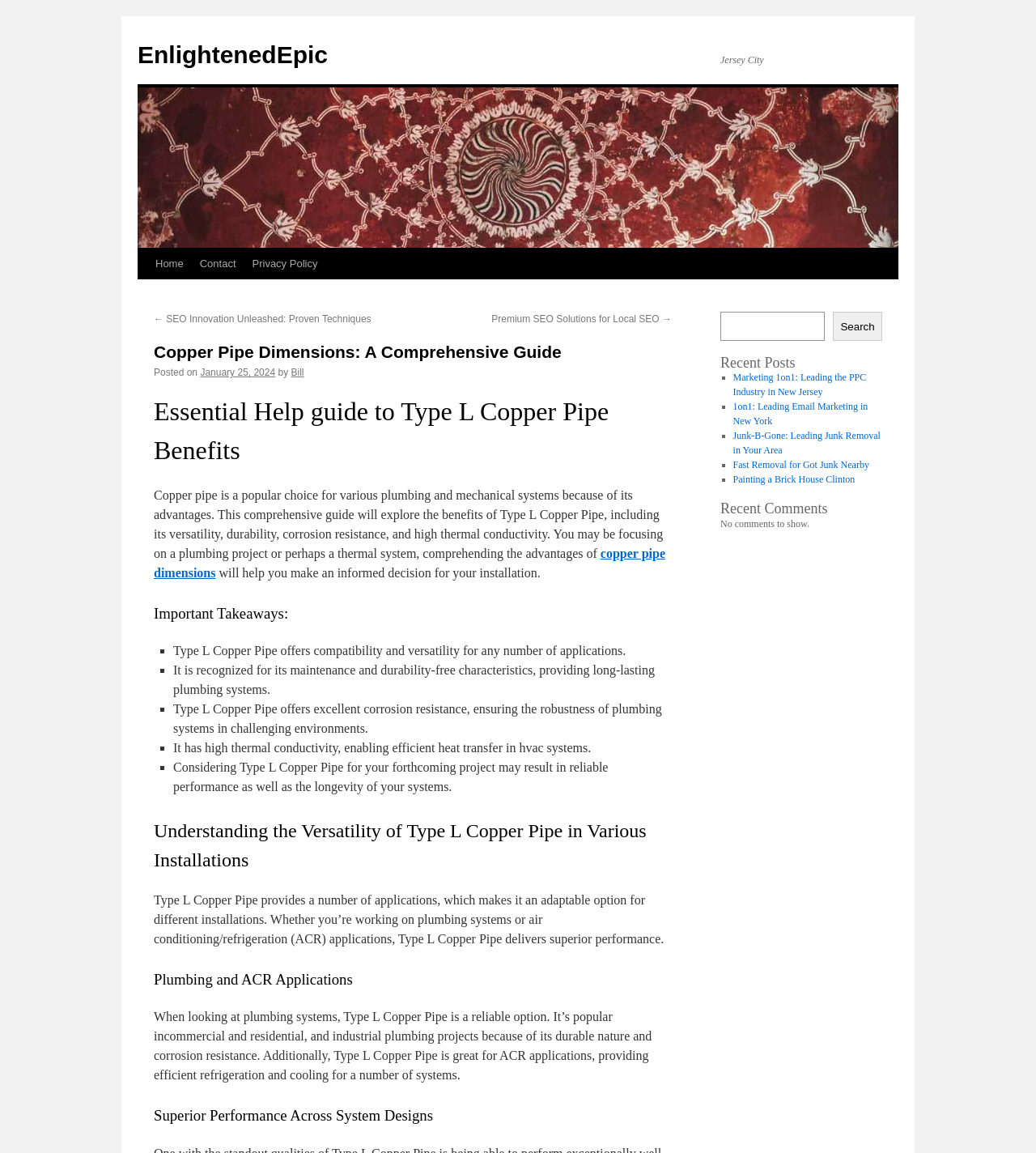Create a detailed summary of all the visual and textual information on the webpage.

This webpage is a comprehensive guide to copper pipe dimensions, specifically focusing on Type L Copper Pipe benefits. At the top, there is a logo and a link to the website's homepage, "EnlightenedEpic", accompanied by a link to "Skip to content". Below this, there are navigation links to "Home", "Contact", and "Privacy Policy".

The main content of the webpage is divided into sections, starting with a heading that reads "Copper Pipe Dimensions: A Comprehensive Guide". This is followed by a brief introduction to the benefits of Type L Copper Pipe, including its versatility, durability, corrosion resistance, and high thermal conductivity.

The next section is titled "Essential Help guide to Type L Copper Pipe Benefits", which provides more detailed information about the advantages of using Type L Copper Pipe. This section includes a link to "copper pipe dimensions" and highlights the importance of understanding the benefits of this type of pipe.

The following section, "Important Takeaways:", presents a list of key points about Type L Copper Pipe, including its compatibility, durability, corrosion resistance, and high thermal conductivity.

The webpage then delves deeper into the versatility of Type L Copper Pipe in various installations, including plumbing and air conditioning/refrigeration (ACR) applications. This section highlights the pipe's reliability and performance in different systems.

On the right-hand side of the webpage, there is a complementary section that includes a search bar, a heading titled "Recent Posts", and a list of recent posts with links to articles about marketing, email marketing, junk removal, and painting services.

Below the main content, there is a section titled "Recent Comments", which currently shows no comments.